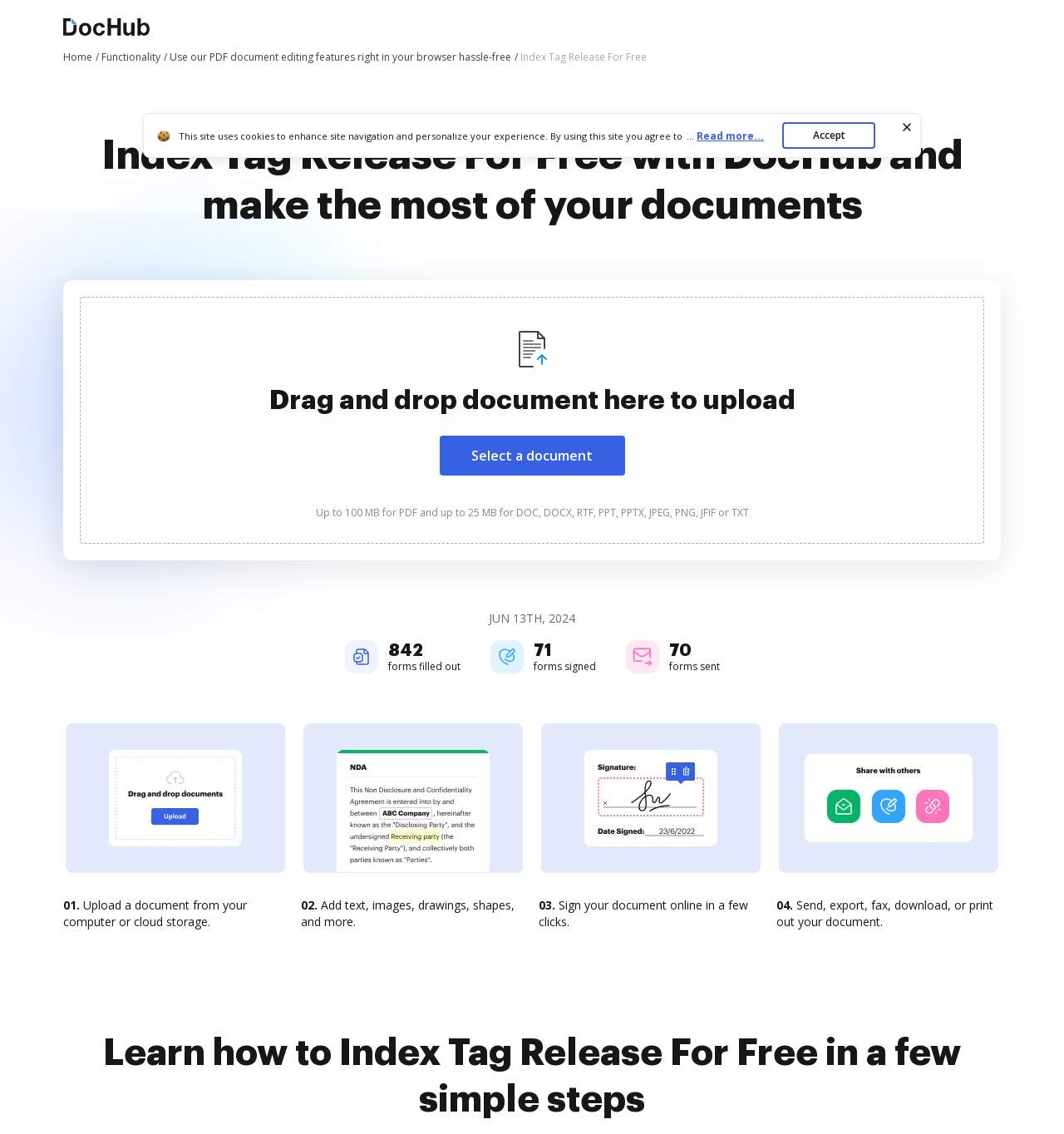By analyzing the image, answer the following question with a detailed response: What is the purpose of the 'Select a document' button?

The 'Select a document' button is located next to the text 'Drag and drop document here to upload Select a document Up to 100 MB for PDF and up to 25 MB for DOC, DOCX, RTF, PPT, PPTX, JPEG, PNG, JFIF or TXT', which suggests that the button is used to upload a document.